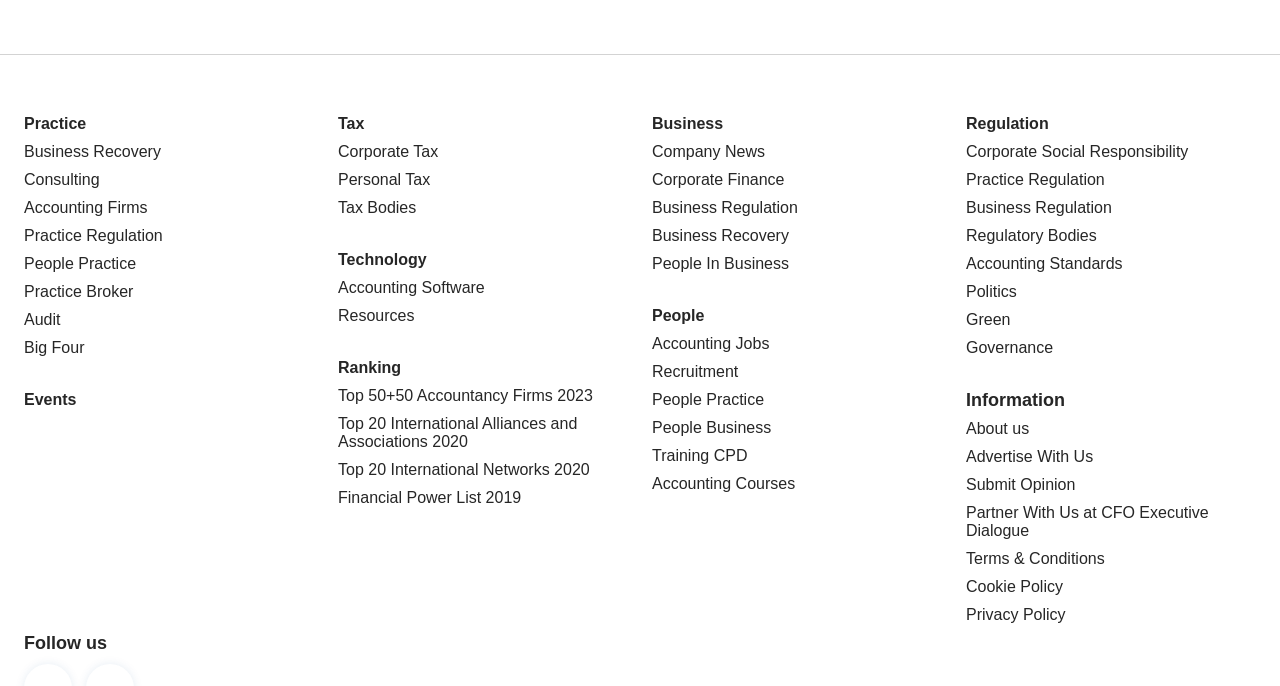Utilize the details in the image to give a detailed response to the question: How many menu items are under 'Practice'?

I counted the number of links under the 'Practice' menu, which are 'Business Recovery', 'Consulting', 'Accounting Firms', 'Practice Regulation', 'People Practice', 'Practice Broker', 'Audit', 'Big Four', and found that there are 9 menu items.